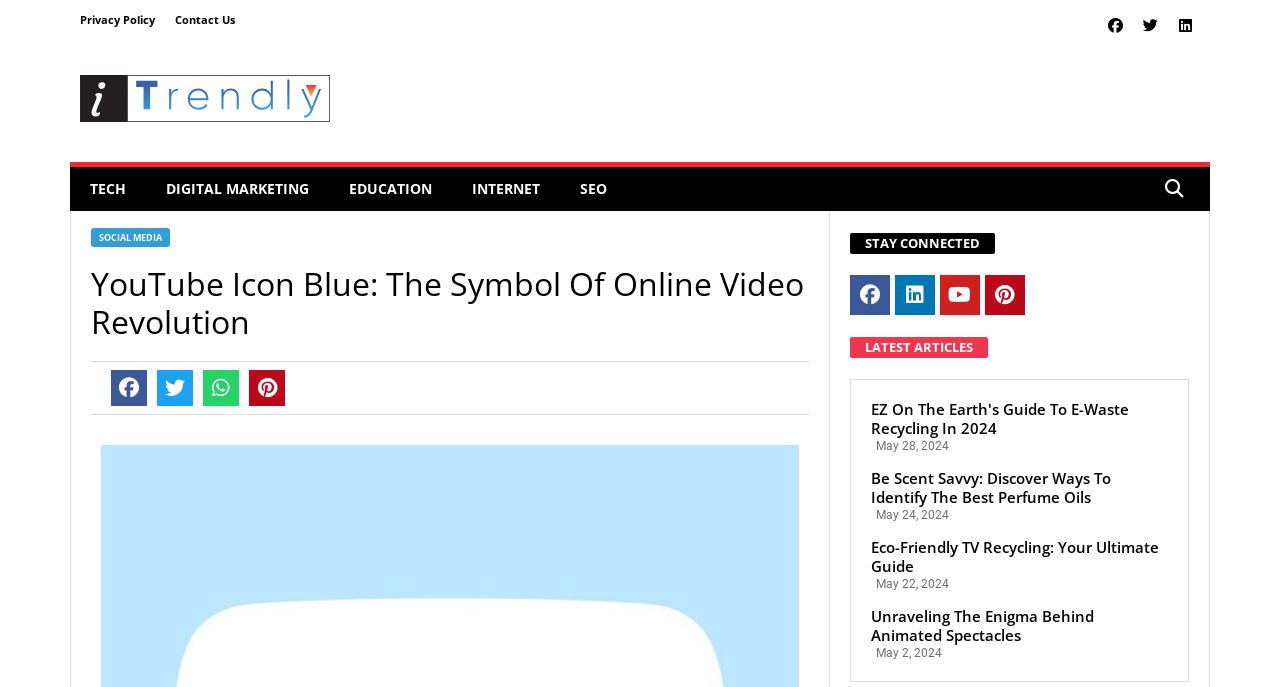Find the coordinates for the bounding box of the element with this description: "Contact Us".

[0.137, 0.015, 0.184, 0.044]